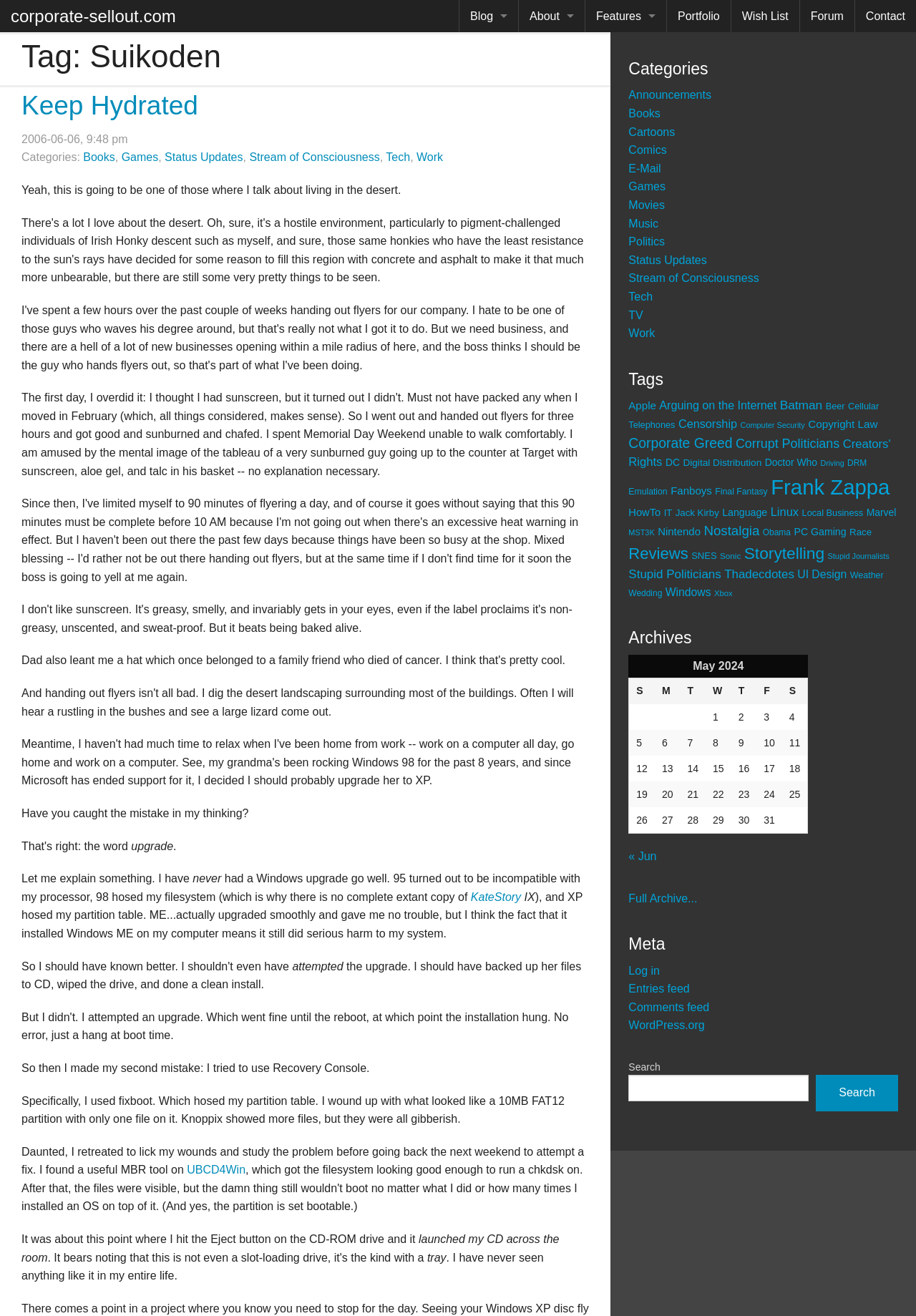Indicate the bounding box coordinates of the clickable region to achieve the following instruction: "view archives."

[0.502, 0.024, 0.566, 0.049]